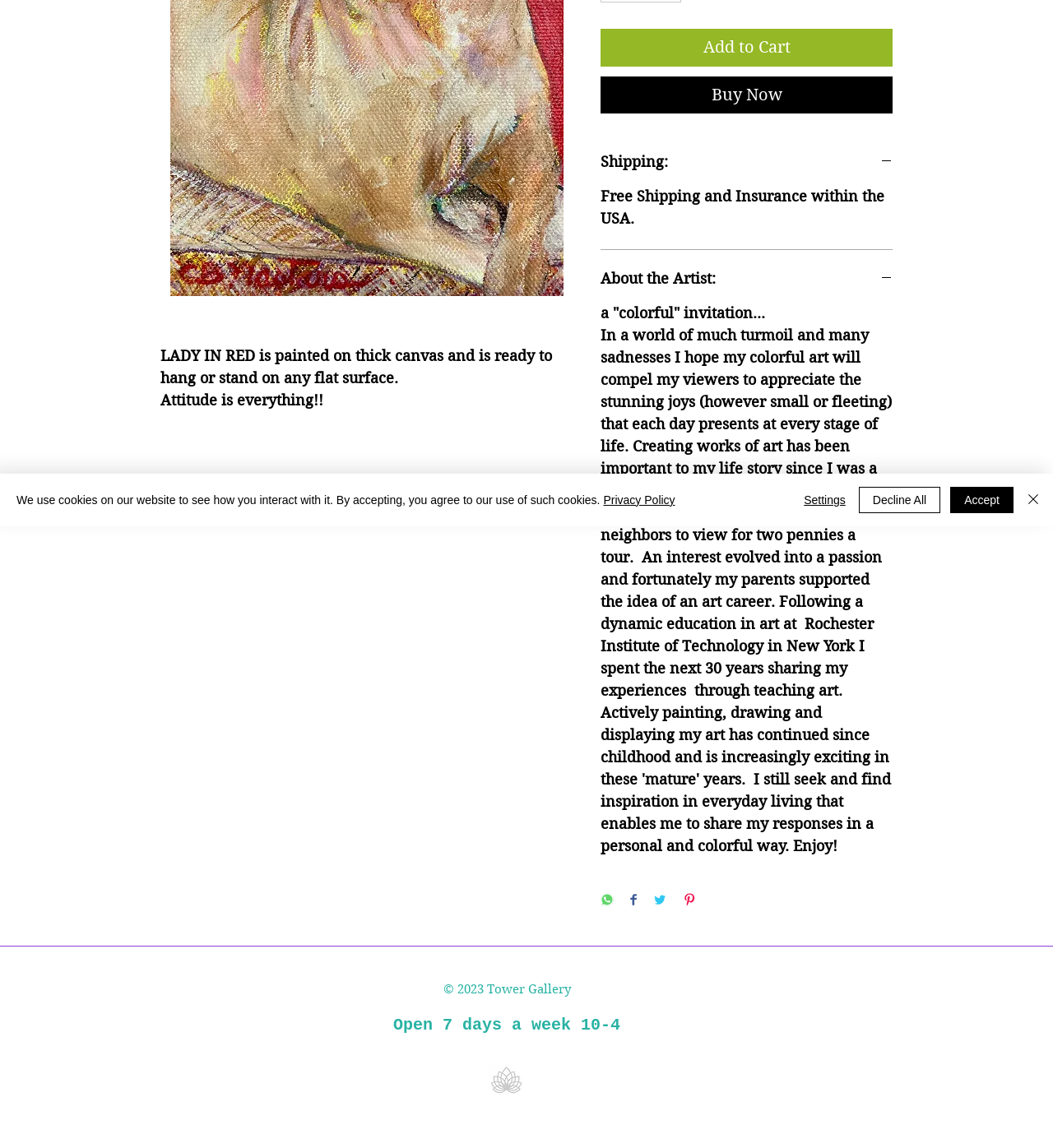Show the bounding box coordinates for the HTML element as described: "PHOTO BLOG".

None